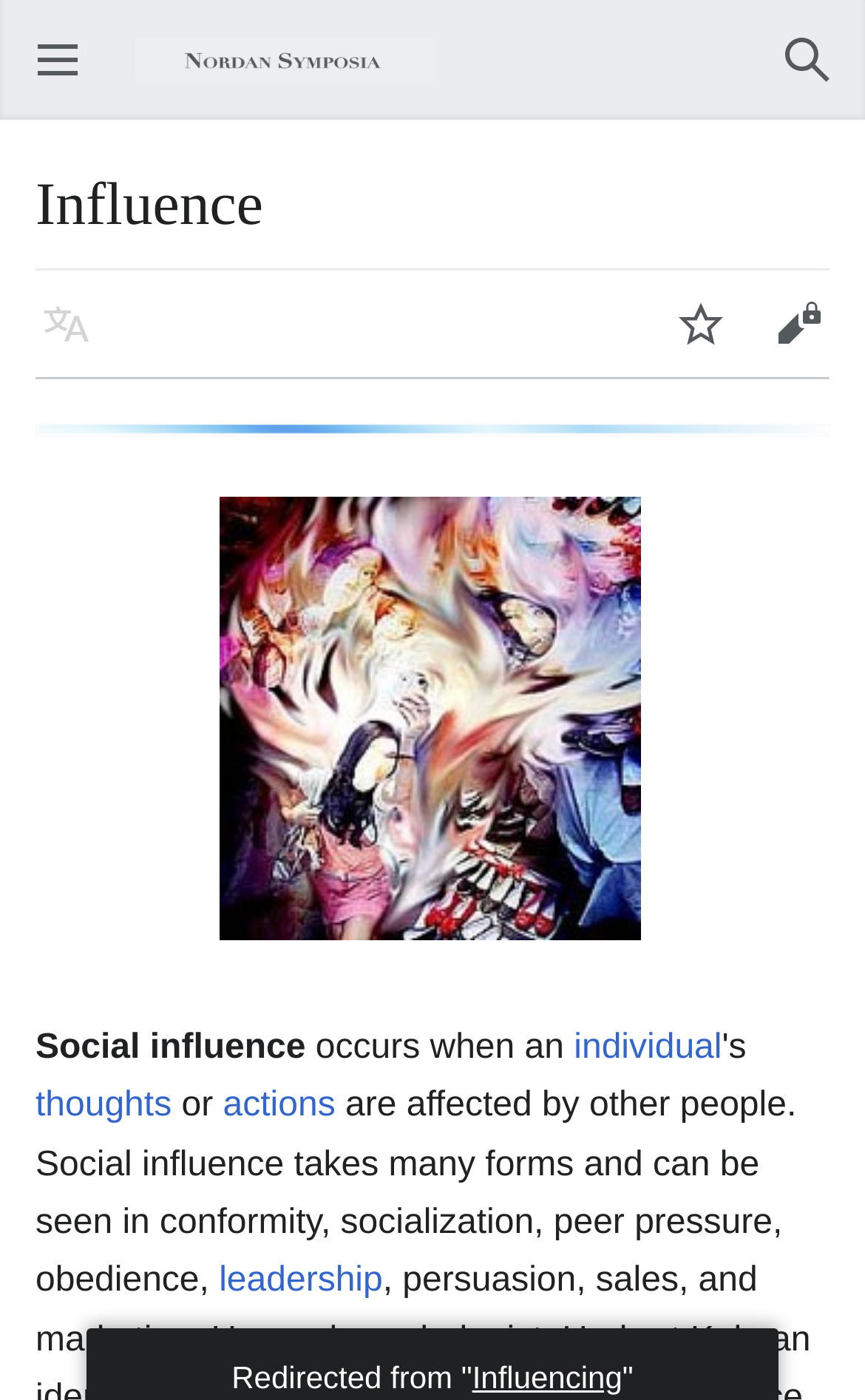What is the purpose of the 'Watch' button?
Answer the question with a single word or phrase, referring to the image.

Unknown